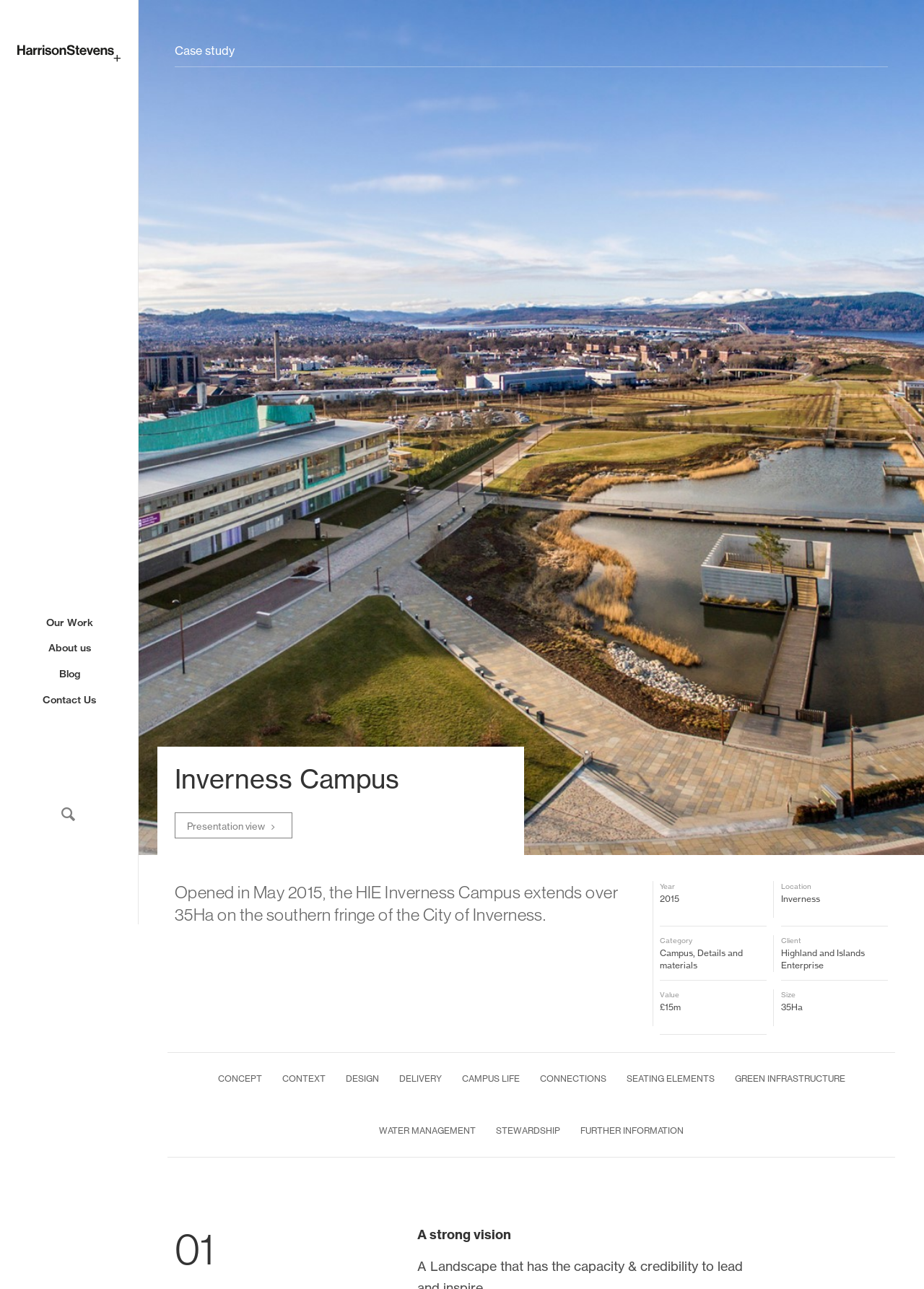Please locate the bounding box coordinates of the region I need to click to follow this instruction: "Click the 'Our Work' link".

[0.0, 0.473, 0.15, 0.493]